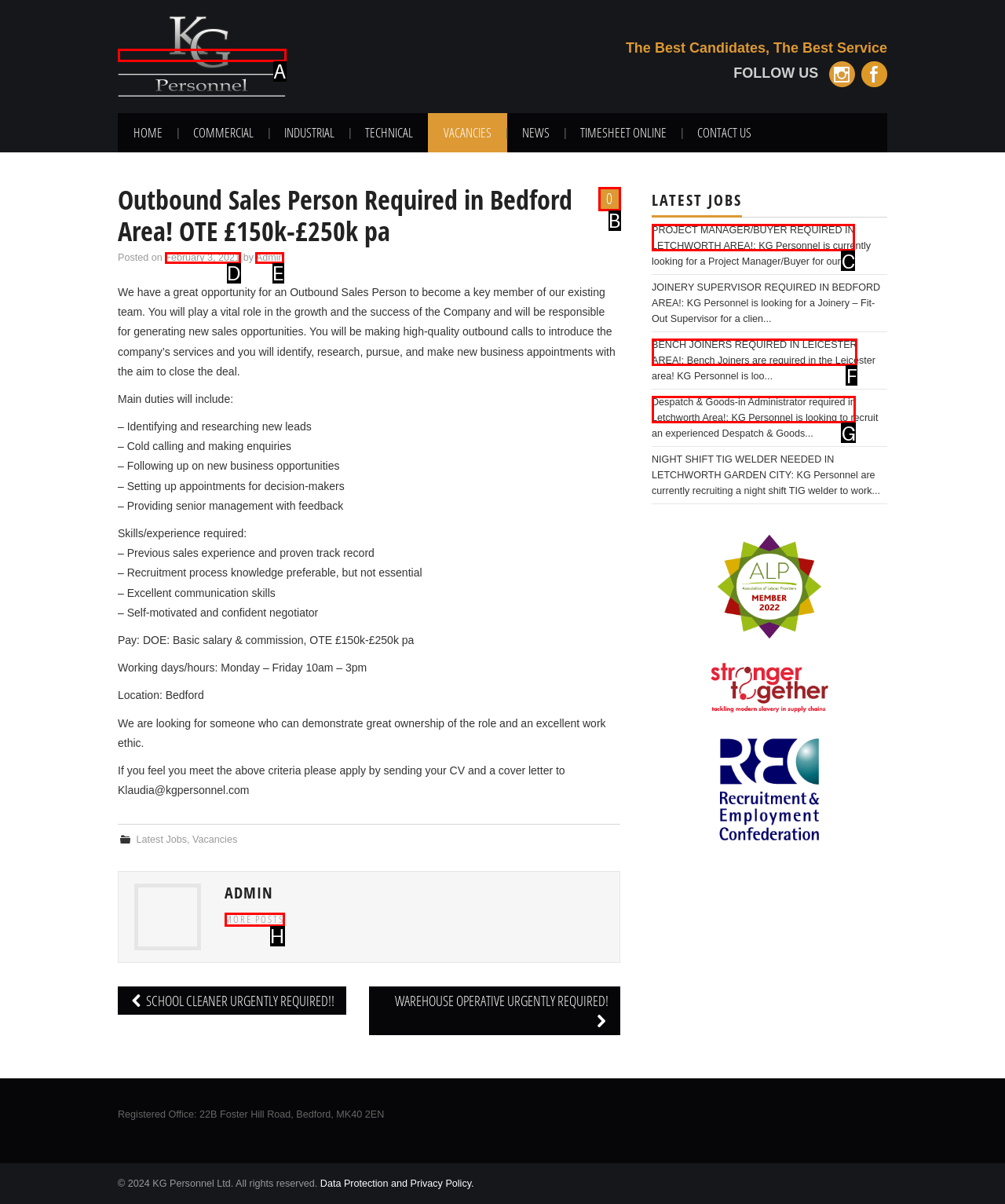Select the option that matches the description: title="KG Personnel Ltd". Answer with the letter of the correct option directly.

A